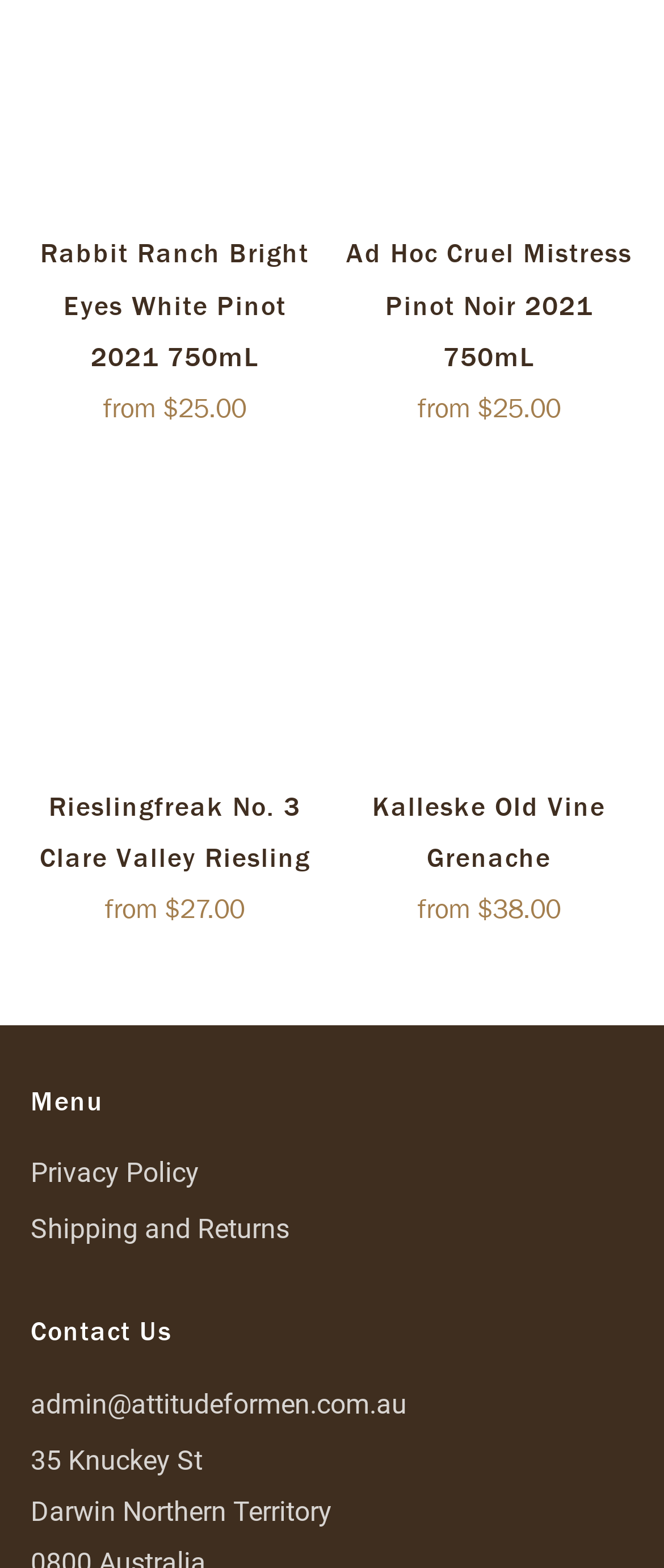Please answer the following question using a single word or phrase: 
What is the purpose of the 'Menu' section?

To navigate the website